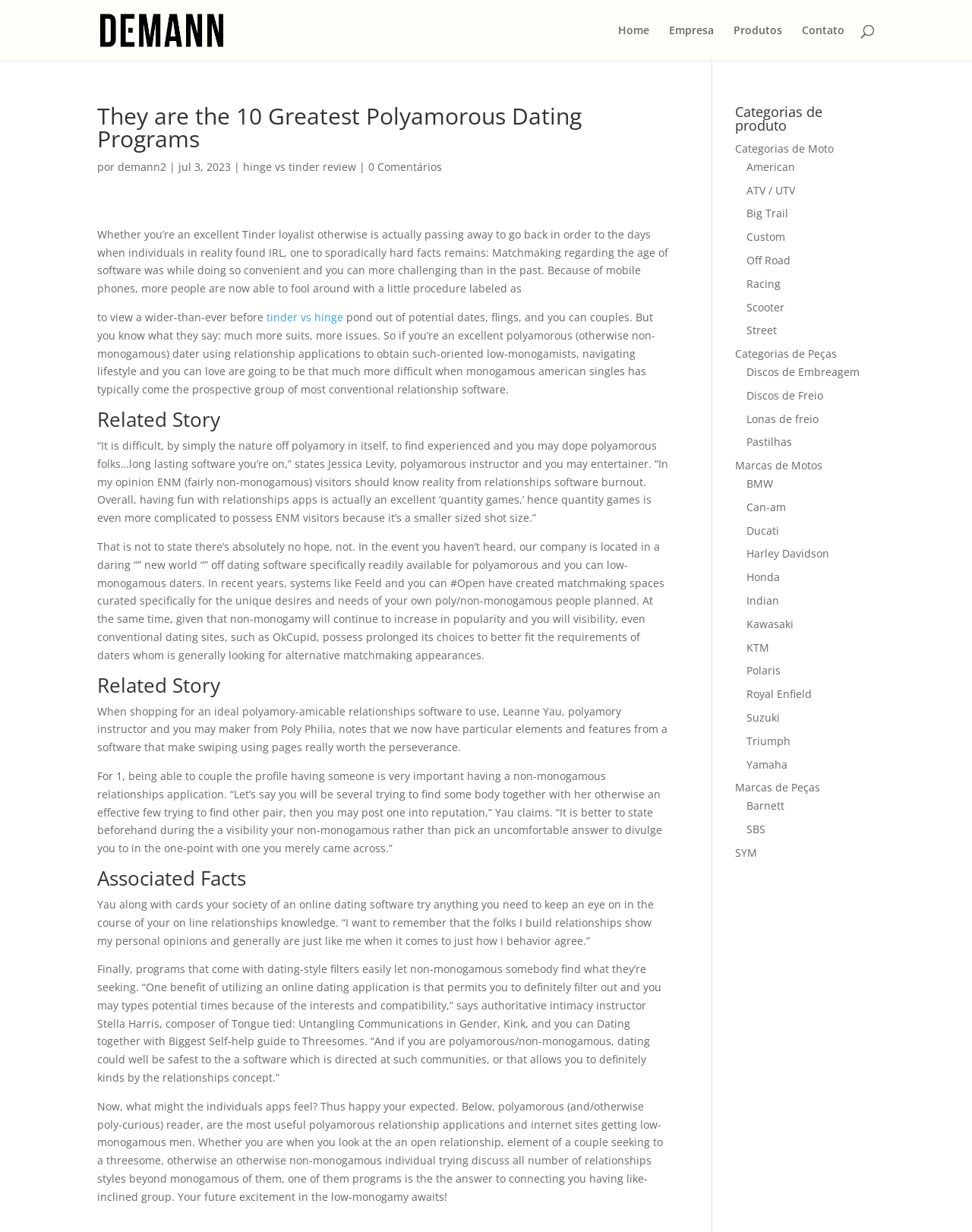Locate the bounding box coordinates of the region to be clicked to comply with the following instruction: "Check out the blog on Bellarine Discovery Tours". The coordinates must be four float numbers between 0 and 1, in the form [left, top, right, bottom].

None